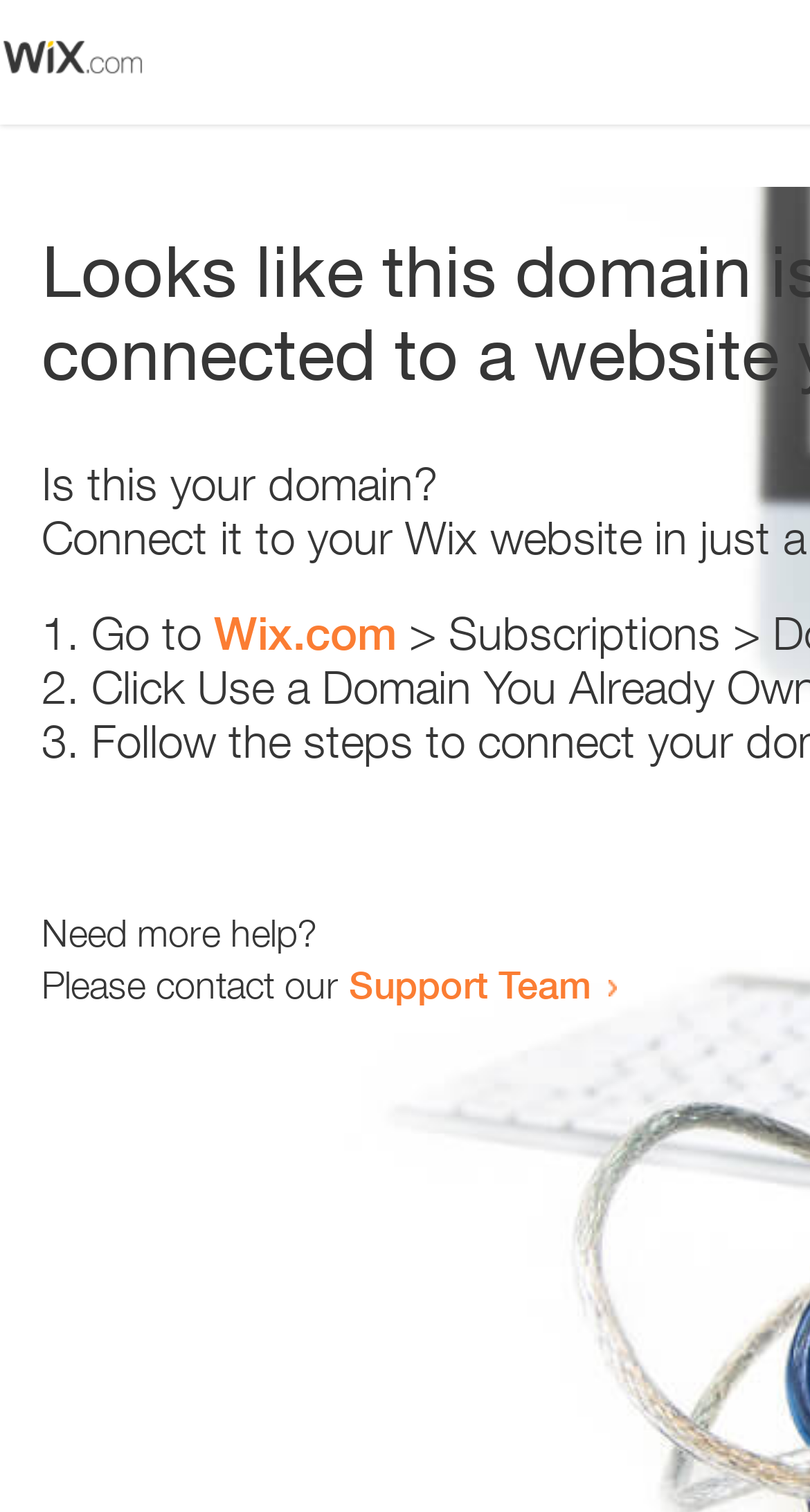Analyze the image and deliver a detailed answer to the question: Who can be contacted for more help?

The webpage contains a link 'Support Team' which suggests that the Support Team can be contacted for more help. This can be inferred from the context of the sentence 'Please contact our Support Team'.